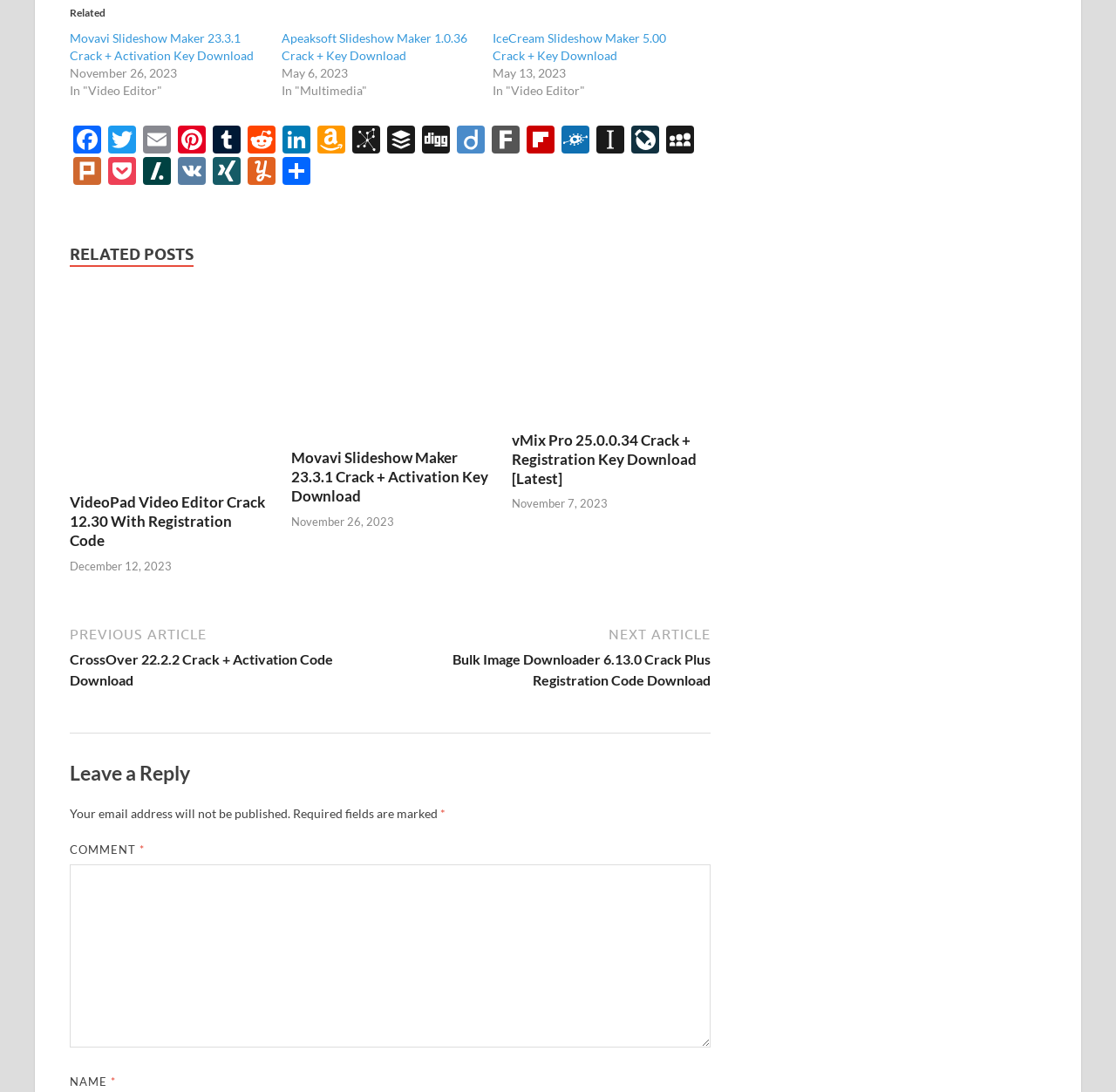How many slideshow maker cracks are listed?
Please provide a full and detailed response to the question.

I counted the number of slideshow maker cracks listed on the webpage, which are Movavi Slideshow Maker 23.3.1 Crack + Activation Key Download, Apeaksoft Slideshow Maker 1.0.36 Crack + Key Download, and IceCream Slideshow Maker 5.00 Crack + Key Download.